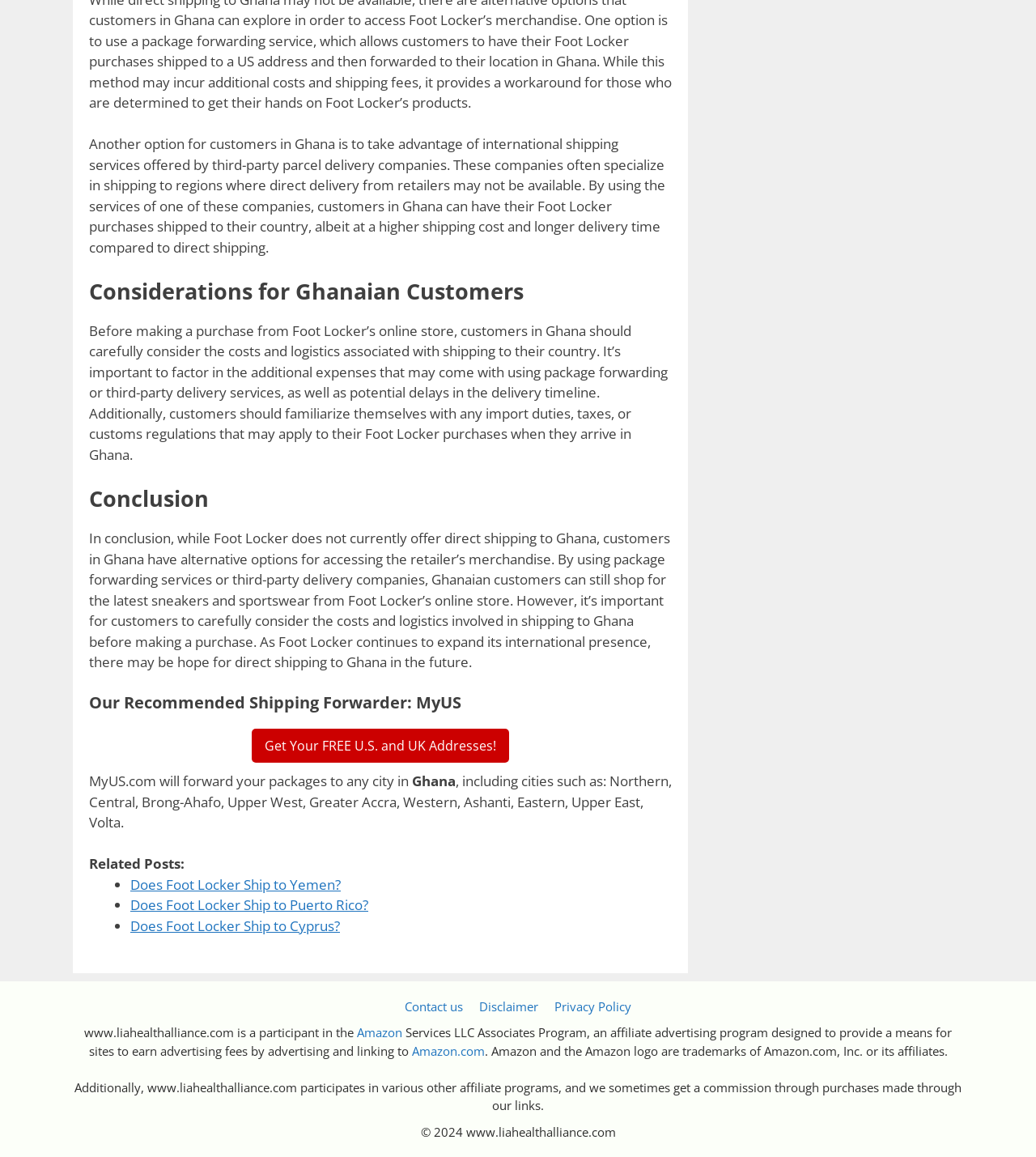Find the bounding box coordinates for the element described here: "Contact us".

[0.391, 0.863, 0.447, 0.877]